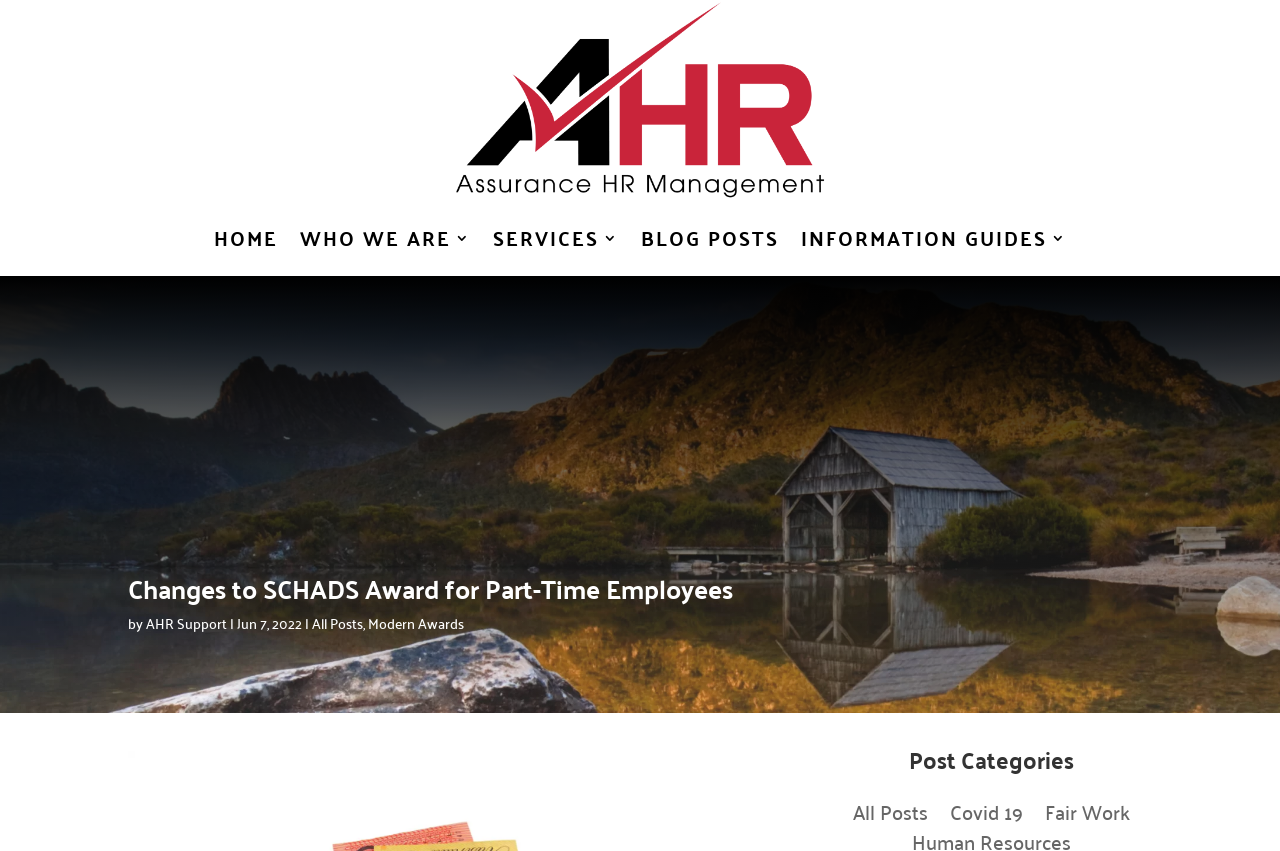What is the logo of the website?
Please give a detailed and thorough answer to the question, covering all relevant points.

The logo of the website is located at the top of the page, and it is an image with the text 'Assurance HR Logo'.